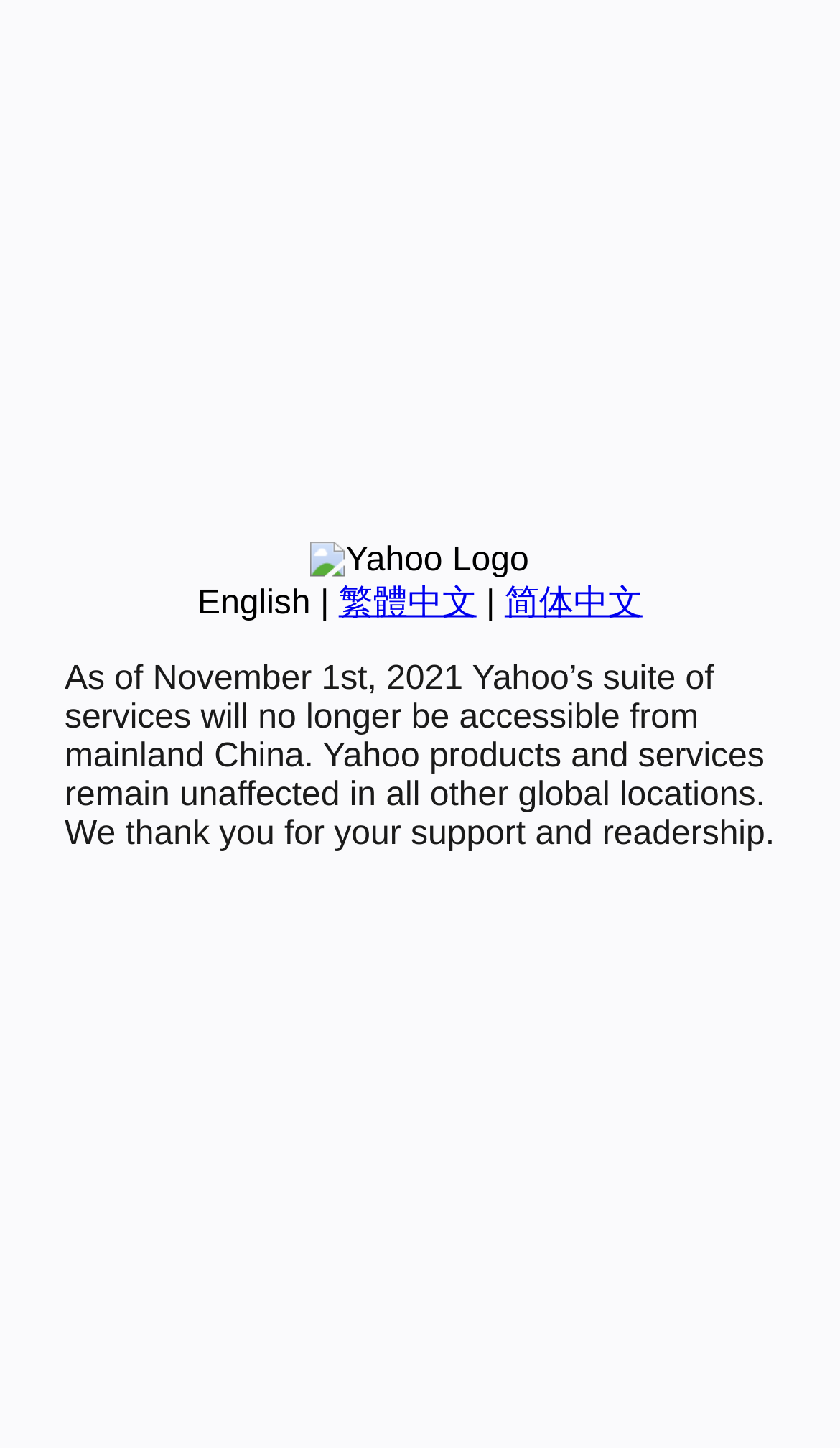Please provide the bounding box coordinate of the region that matches the element description: O'Connell Street. Coordinates should be in the format (top-left x, top-left y, bottom-right x, bottom-right y) and all values should be between 0 and 1.

None